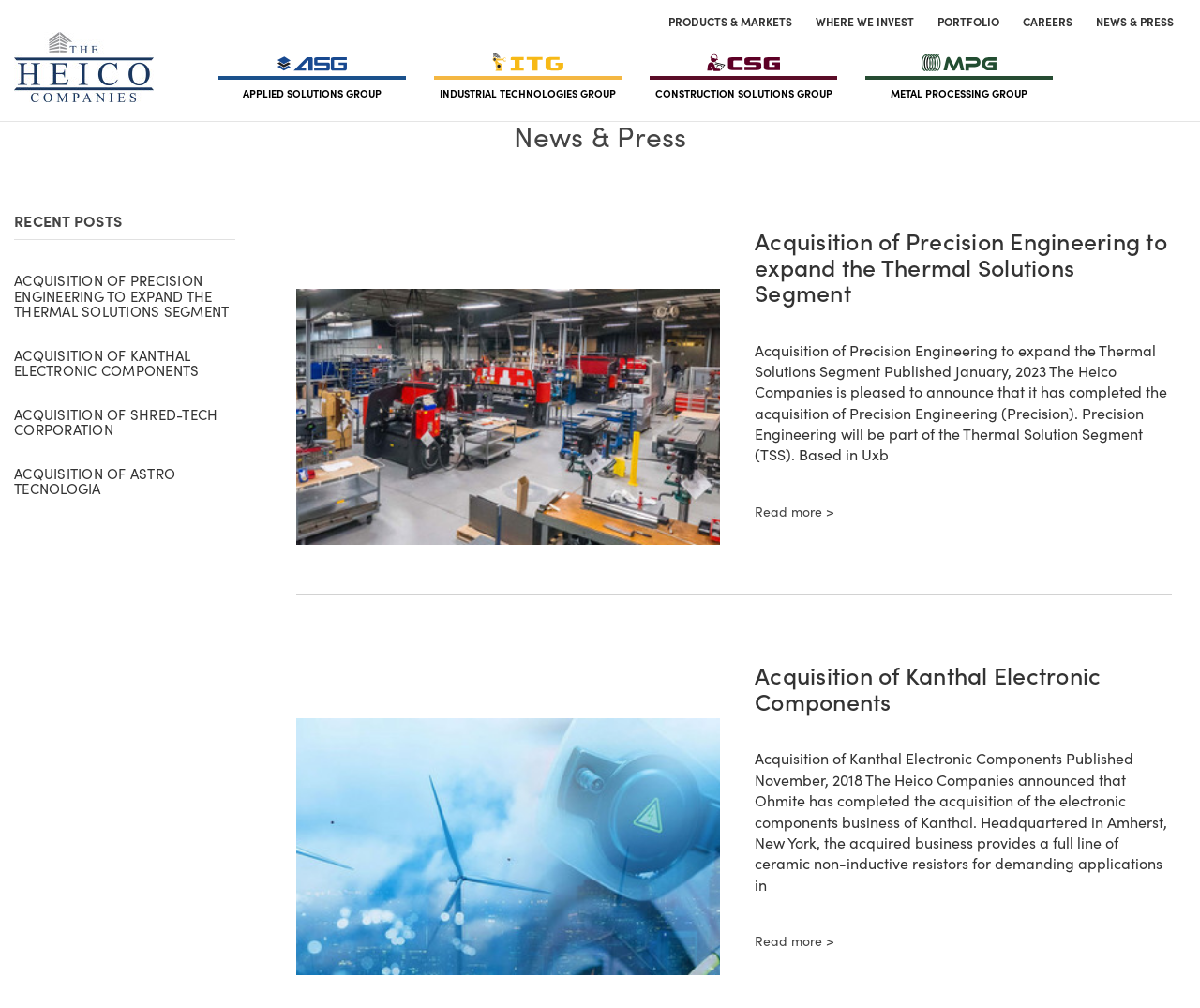Provide a brief response to the question using a single word or phrase: 
What is the company name in the top-left corner?

Heico